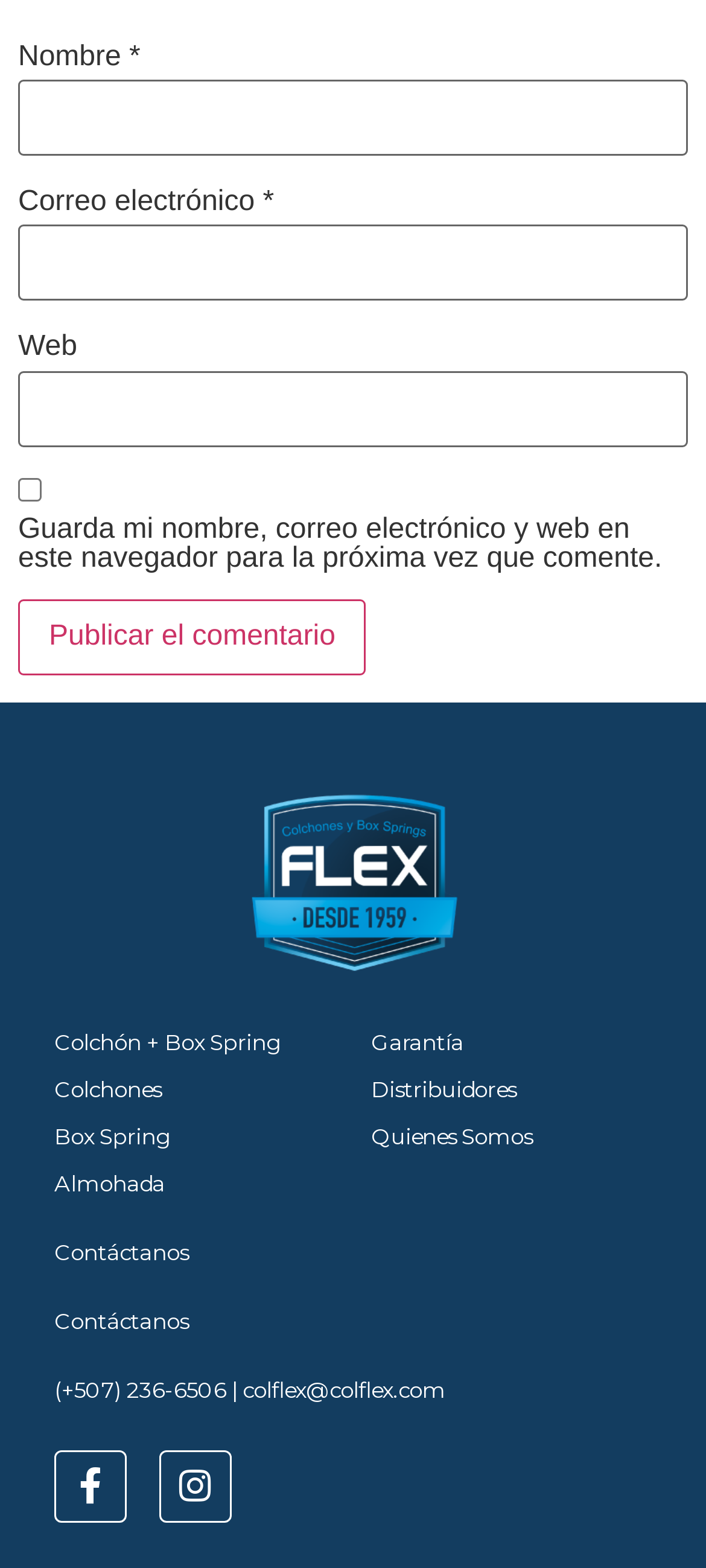Please specify the bounding box coordinates of the element that should be clicked to execute the given instruction: 'Contact us through Facebook'. Ensure the coordinates are four float numbers between 0 and 1, expressed as [left, top, right, bottom].

[0.077, 0.925, 0.179, 0.971]